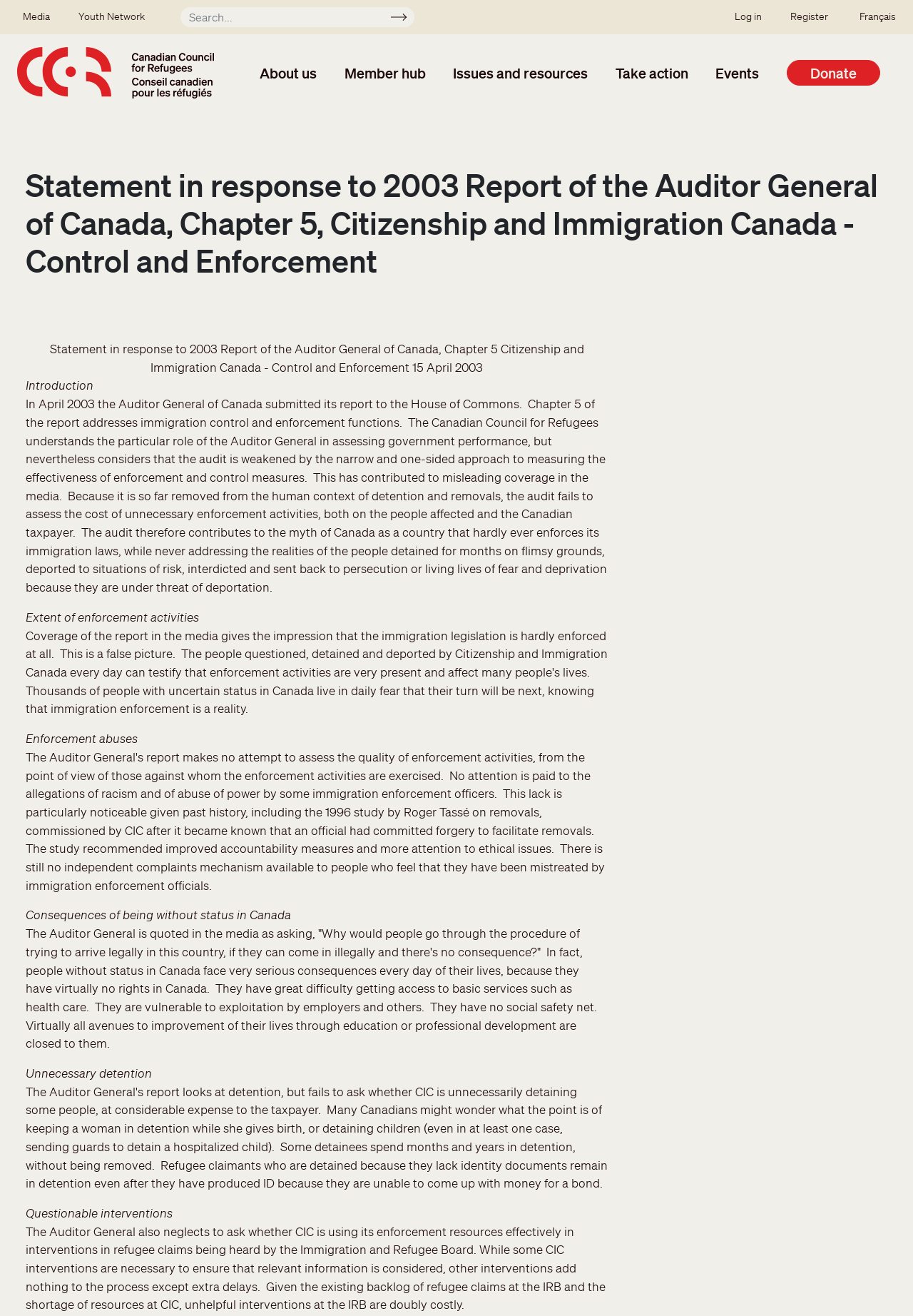From the element description: "Français", extract the bounding box coordinates of the UI element. The coordinates should be expressed as four float numbers between 0 and 1, in the order [left, top, right, bottom].

[0.941, 0.008, 0.981, 0.018]